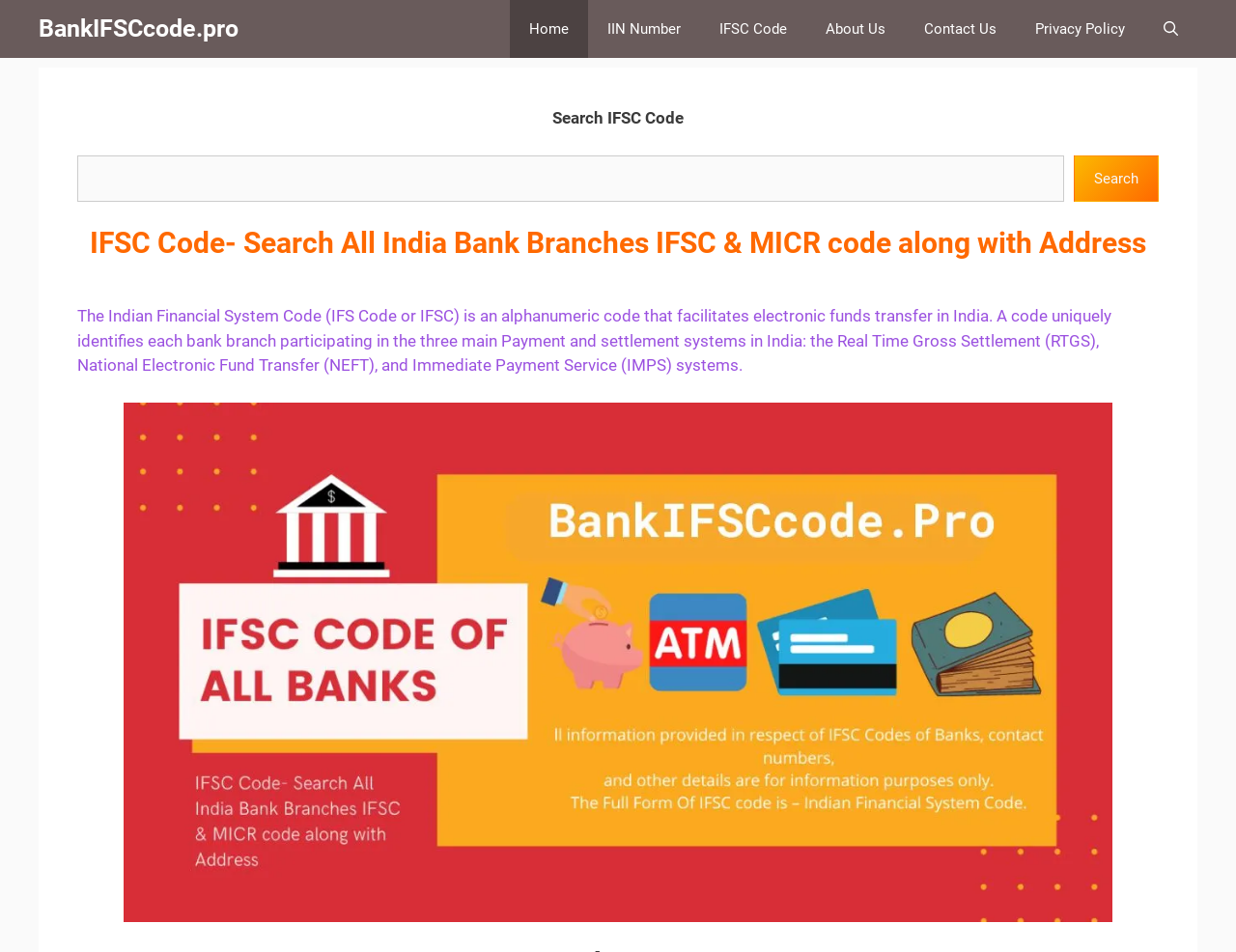Identify the bounding box coordinates for the region of the element that should be clicked to carry out the instruction: "Click on IFSC Code link". The bounding box coordinates should be four float numbers between 0 and 1, i.e., [left, top, right, bottom].

[0.566, 0.0, 0.652, 0.061]